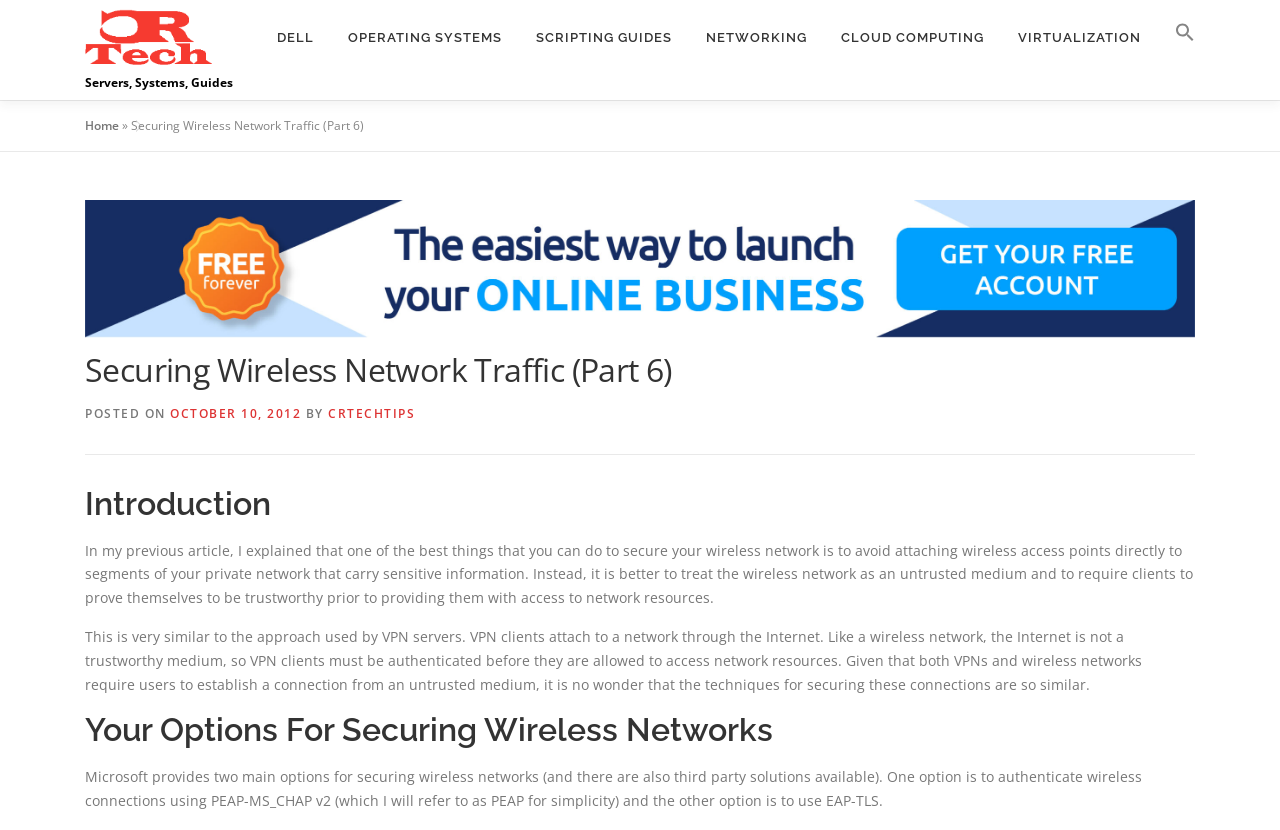Using the details in the image, give a detailed response to the question below:
What is the purpose of treating wireless networks as untrusted mediums?

The article explains that treating wireless networks as untrusted mediums is similar to the approach used by VPN servers, where clients must be authenticated before accessing network resources. This is done to ensure that only trustworthy clients can access sensitive information.